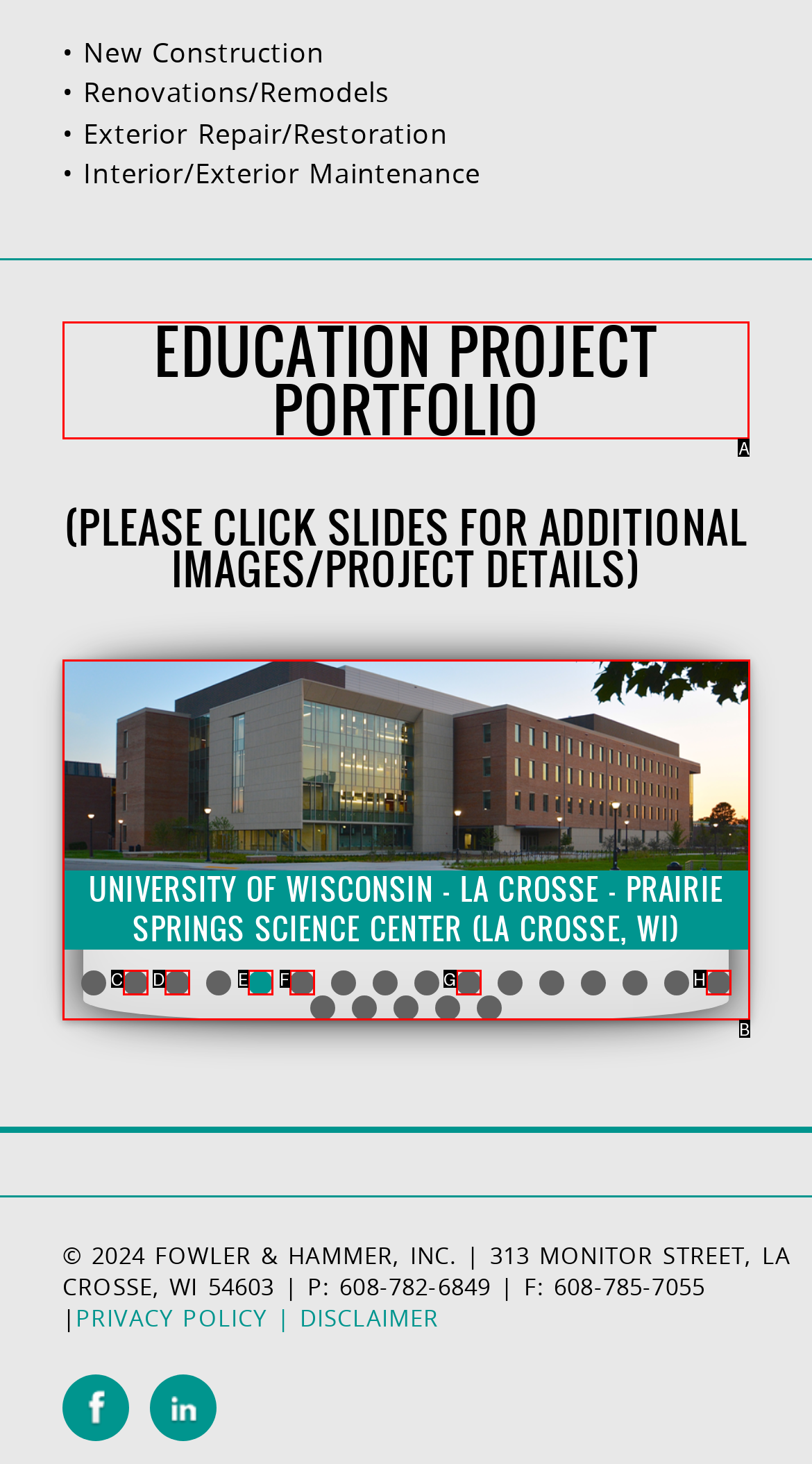From the given options, indicate the letter that corresponds to the action needed to complete this task: Click on 'EDUCATION PROJECT PORTFOLIO'. Respond with only the letter.

A